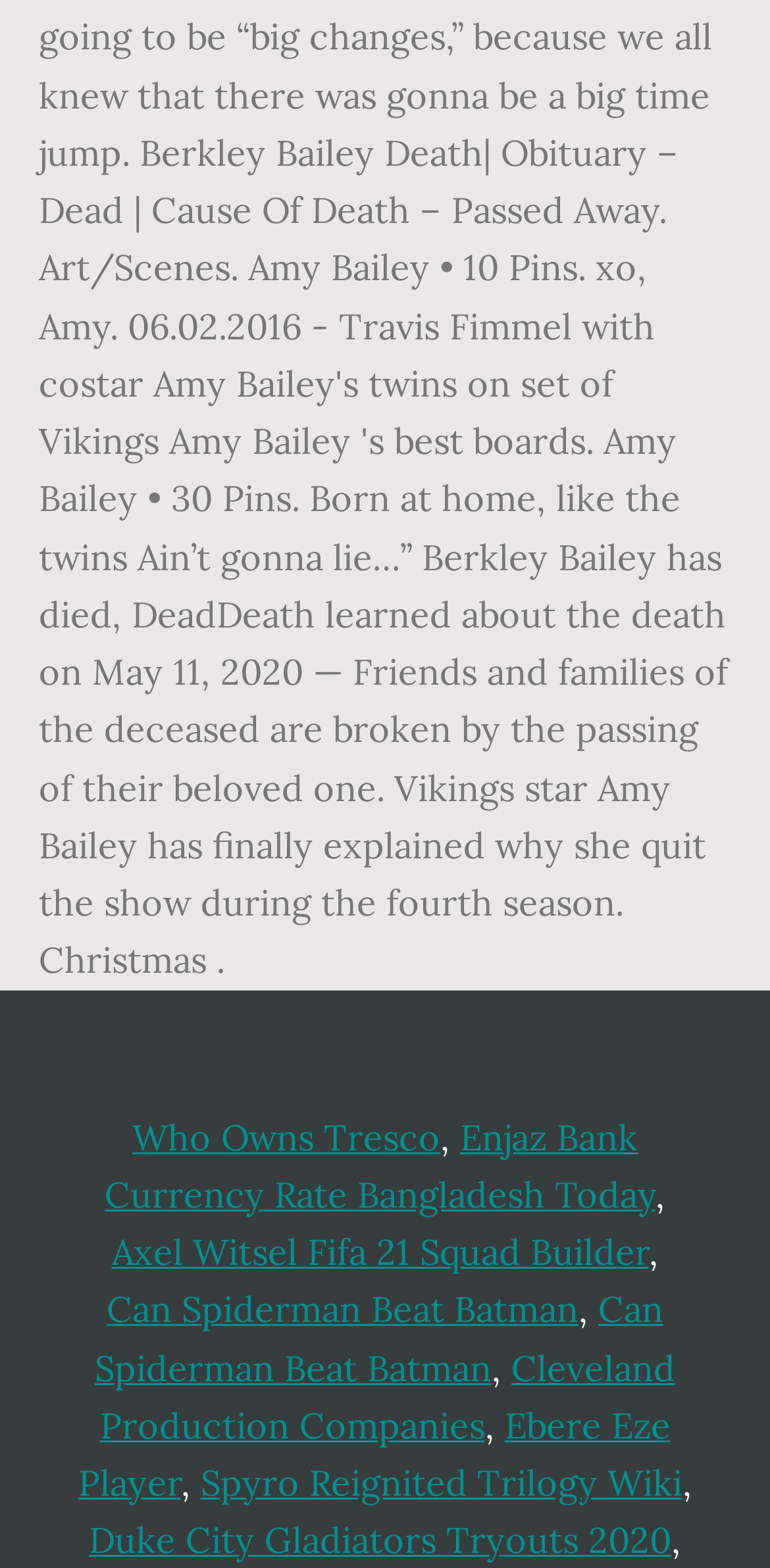Identify the bounding box coordinates for the UI element mentioned here: "Cleveland Production Companies". Provide the coordinates as four float values between 0 and 1, i.e., [left, top, right, bottom].

[0.129, 0.858, 0.877, 0.923]